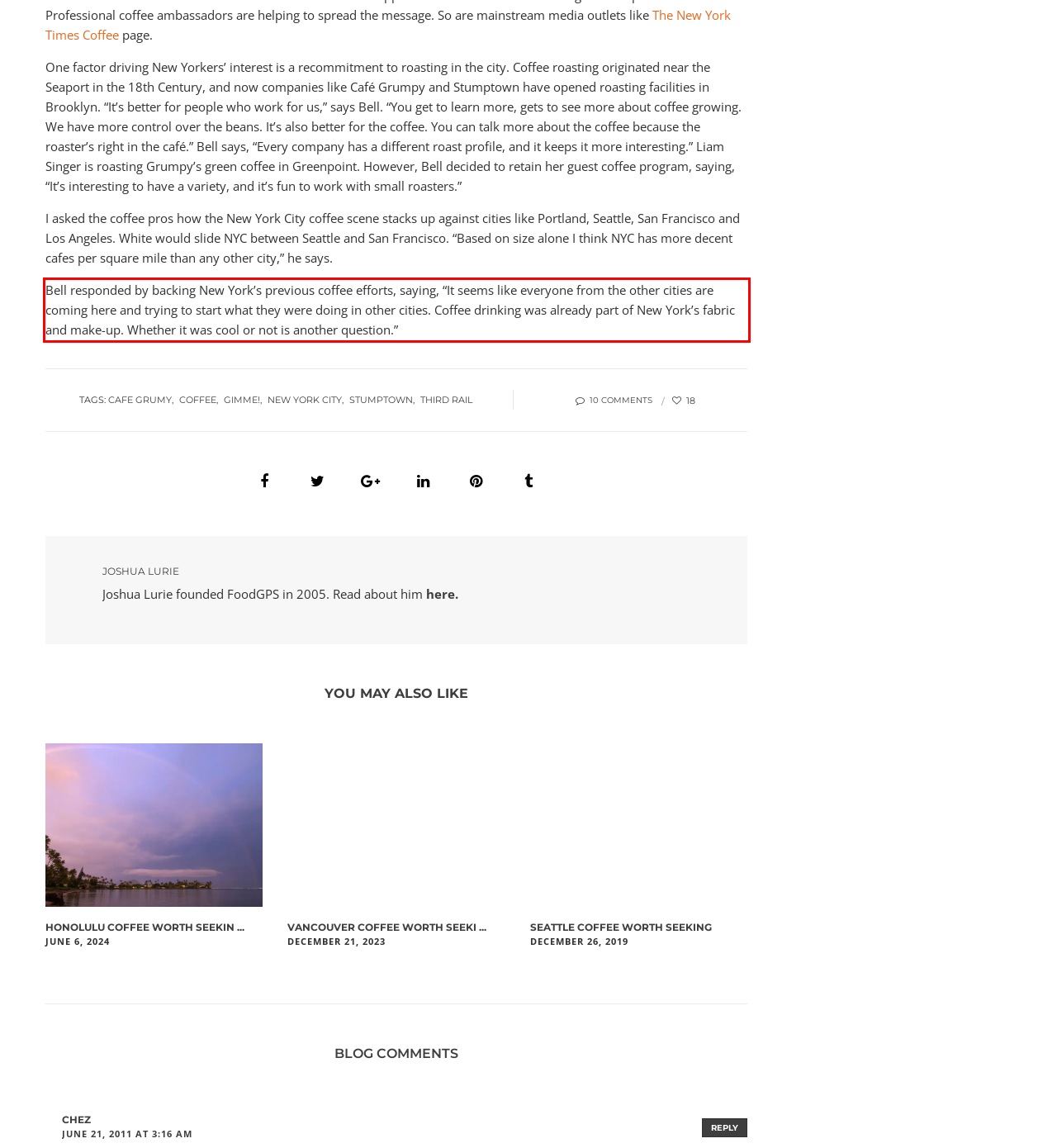You are given a screenshot showing a webpage with a red bounding box. Perform OCR to capture the text within the red bounding box.

Bell responded by backing New York’s previous coffee efforts, saying, “It seems like everyone from the other cities are coming here and trying to start what they were doing in other cities. Coffee drinking was already part of New York’s fabric and make-up. Whether it was cool or not is another question.”